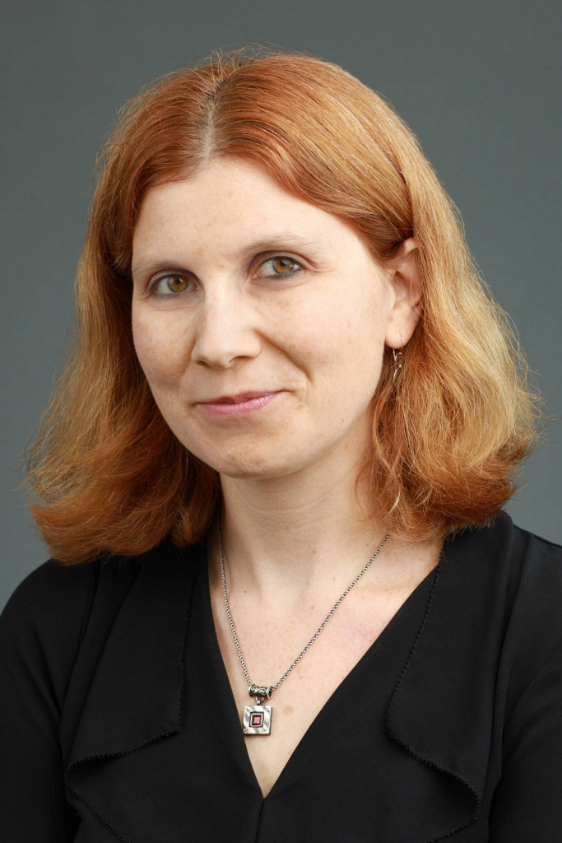Please provide a brief answer to the question using only one word or phrase: 
What is the scheduled date of the event 'What Moses Forgot: Memory Failures in Late Ancient Rabbinic Judaism'?

March 22, 2023